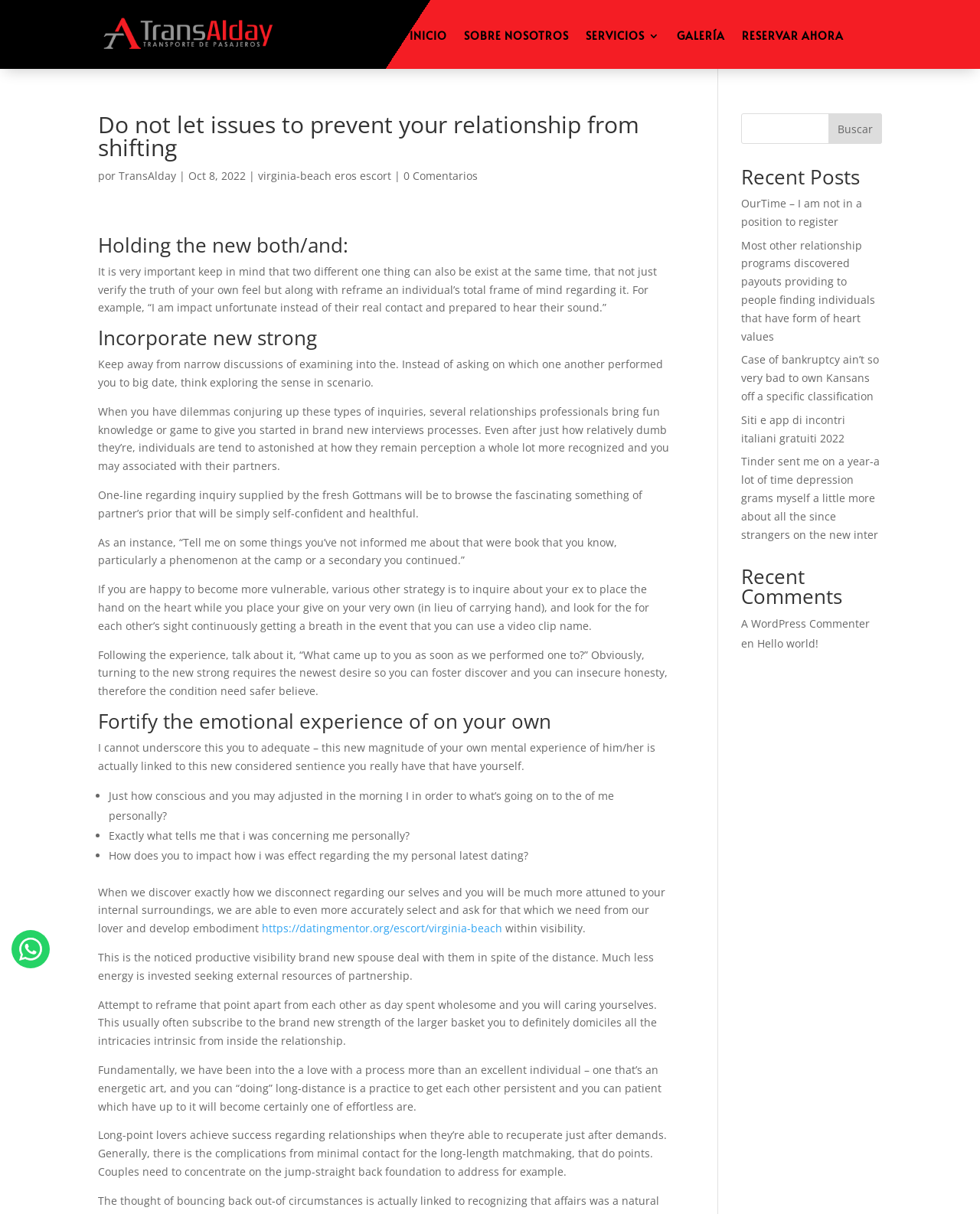Identify the bounding box coordinates of the HTML element based on this description: "Sobre Nosotros".

[0.473, 0.025, 0.58, 0.039]